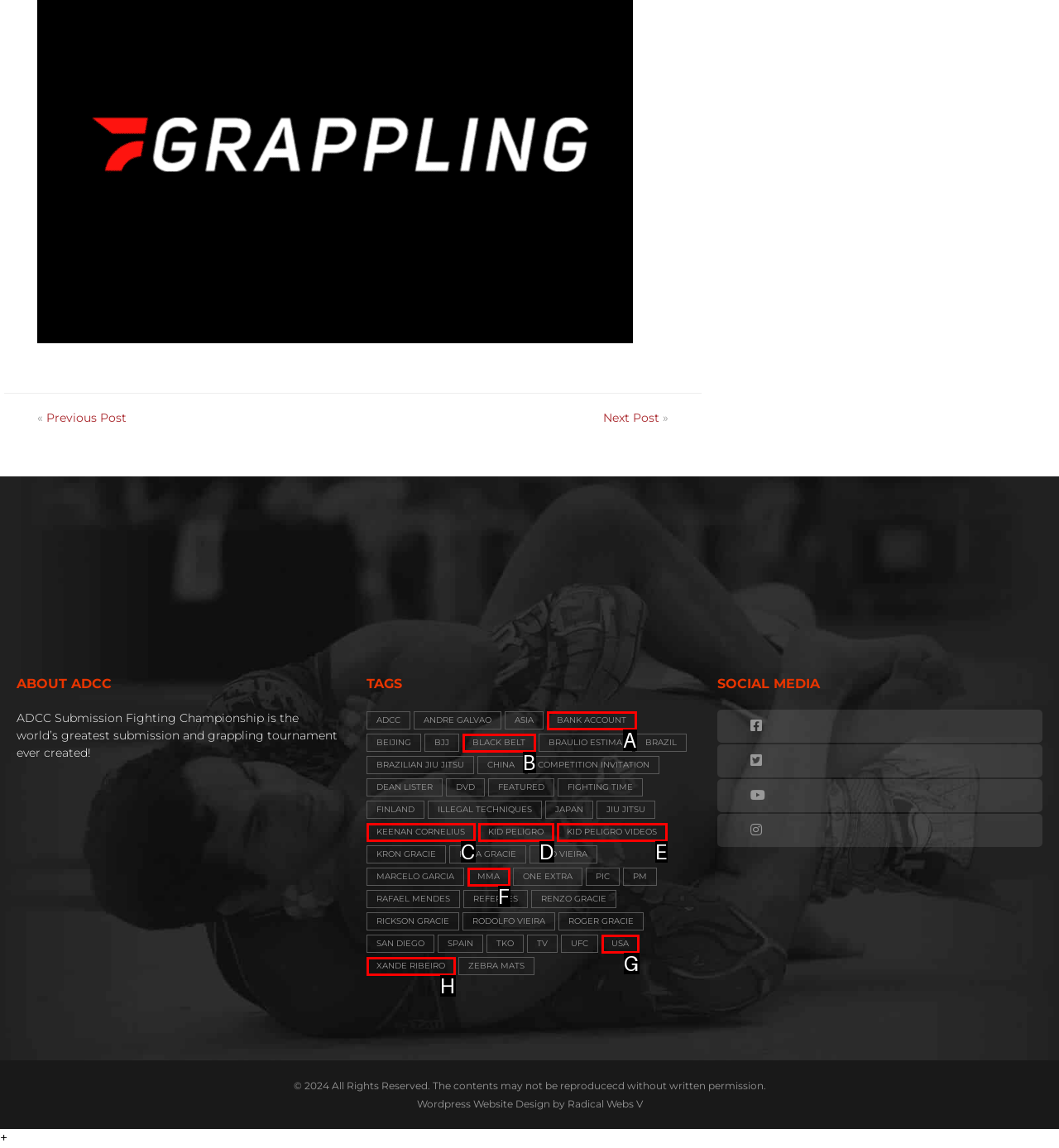Identify the letter of the UI element that corresponds to: Kid Peligro Videos
Respond with the letter of the option directly.

E